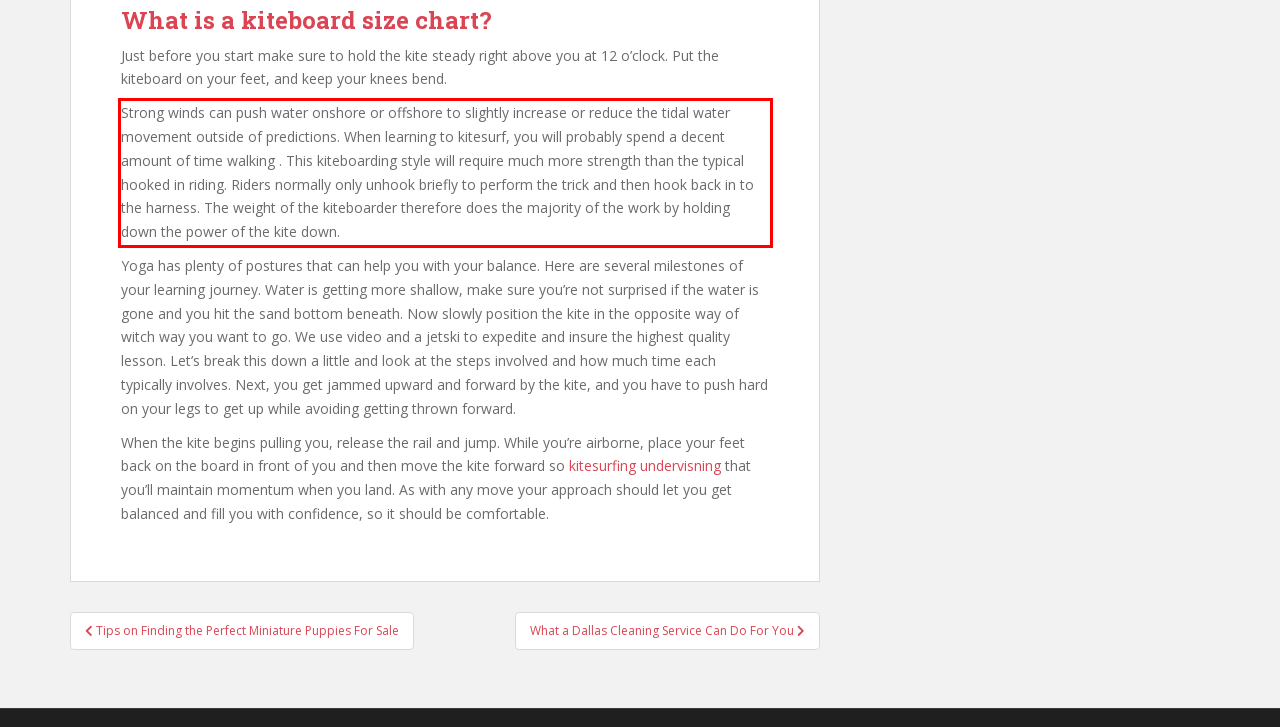Review the webpage screenshot provided, and perform OCR to extract the text from the red bounding box.

Strong winds can push water onshore or offshore to slightly increase or reduce the tidal water movement outside of predictions. When learning to kitesurf, you will probably spend a decent amount of time walking . This kiteboarding style will require much more strength than the typical hooked in riding. Riders normally only unhook briefly to perform the trick and then hook back in to the harness. The weight of the kiteboarder therefore does the majority of the work by holding down the power of the kite down.